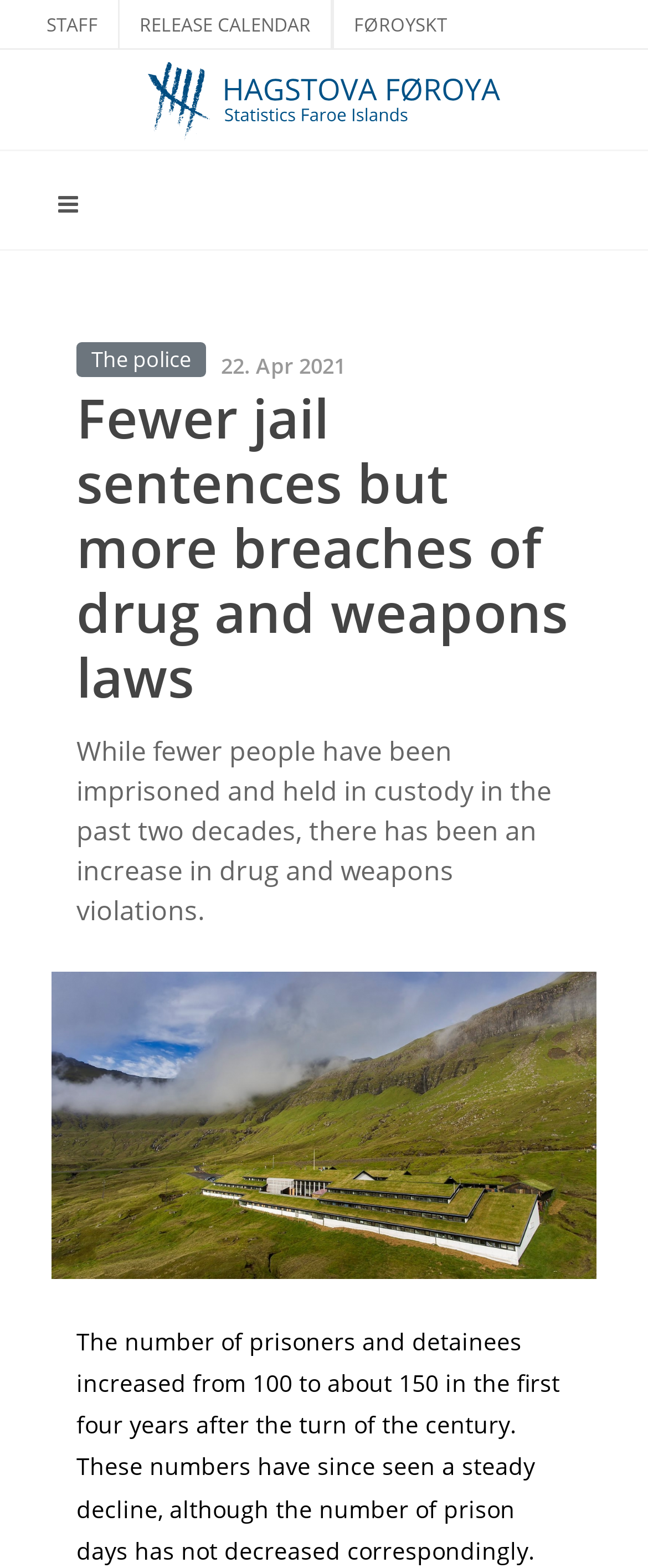From the webpage screenshot, identify the region described by Staff. Provide the bounding box coordinates as (top-left x, top-left y, bottom-right x, bottom-right y), with each value being a floating point number between 0 and 1.

[0.041, 0.0, 0.182, 0.031]